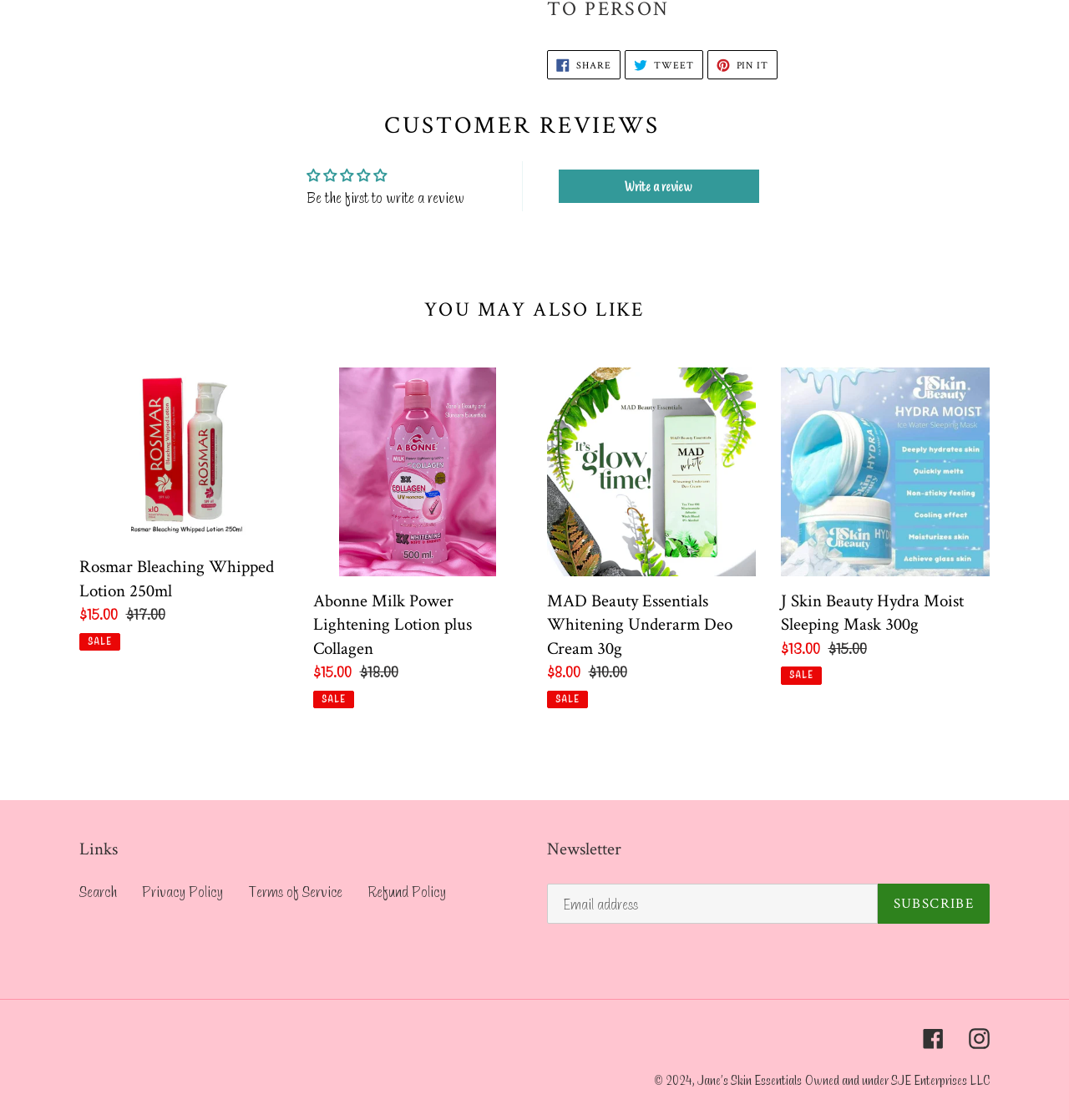Please determine the bounding box of the UI element that matches this description: Instagram. The coordinates should be given as (top-left x, top-left y, bottom-right x, bottom-right y), with all values between 0 and 1.

[0.906, 0.915, 0.926, 0.936]